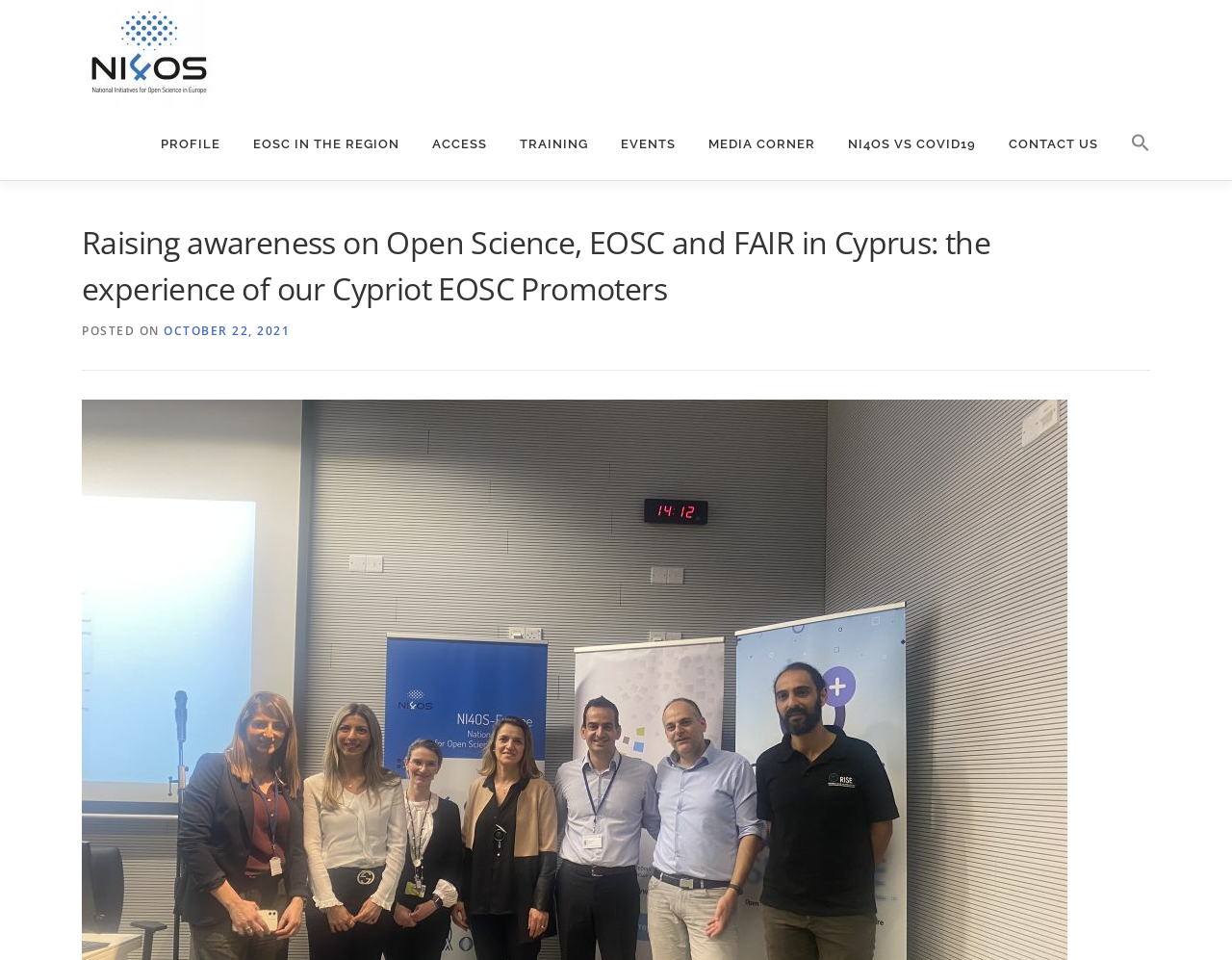Locate the bounding box coordinates of the element to click to perform the following action: 'access EOSC IN THE REGION'. The coordinates should be given as four float values between 0 and 1, in the form of [left, top, right, bottom].

[0.192, 0.112, 0.338, 0.188]